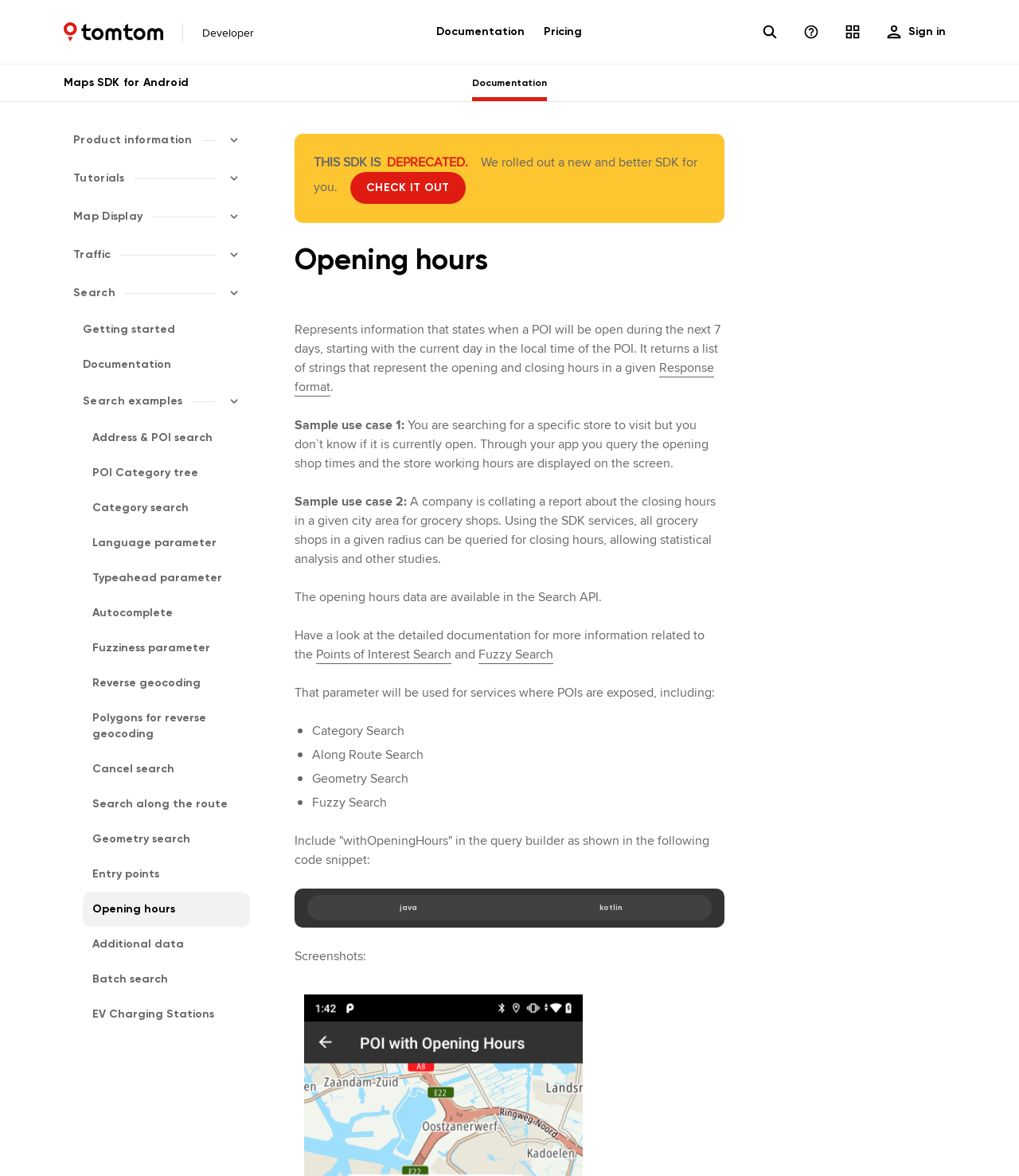Give a one-word or phrase response to the following question: What is the name of the search feature that allows searching for POIs along a route?

Along Route Search